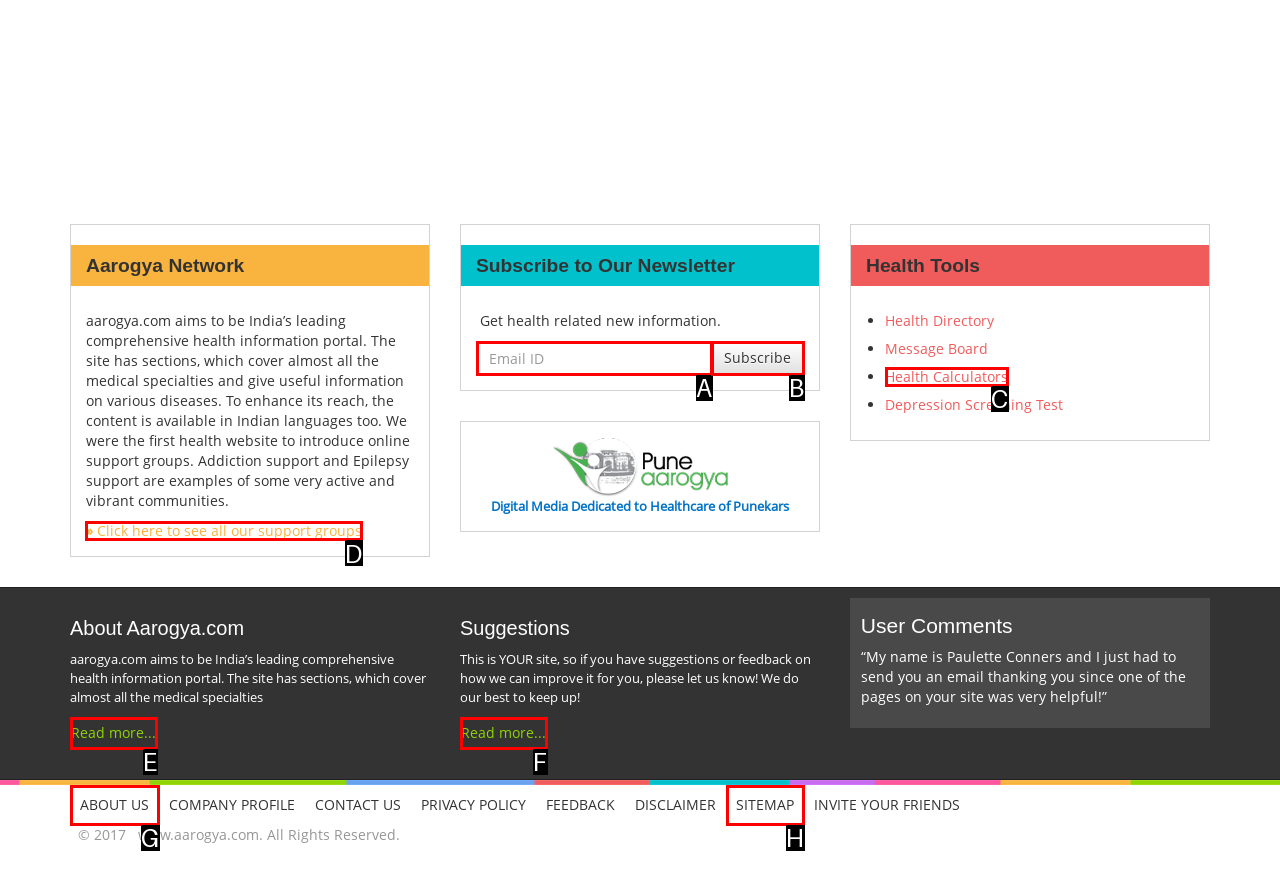Which option should be clicked to complete this task: Click on the support groups link
Reply with the letter of the correct choice from the given choices.

D